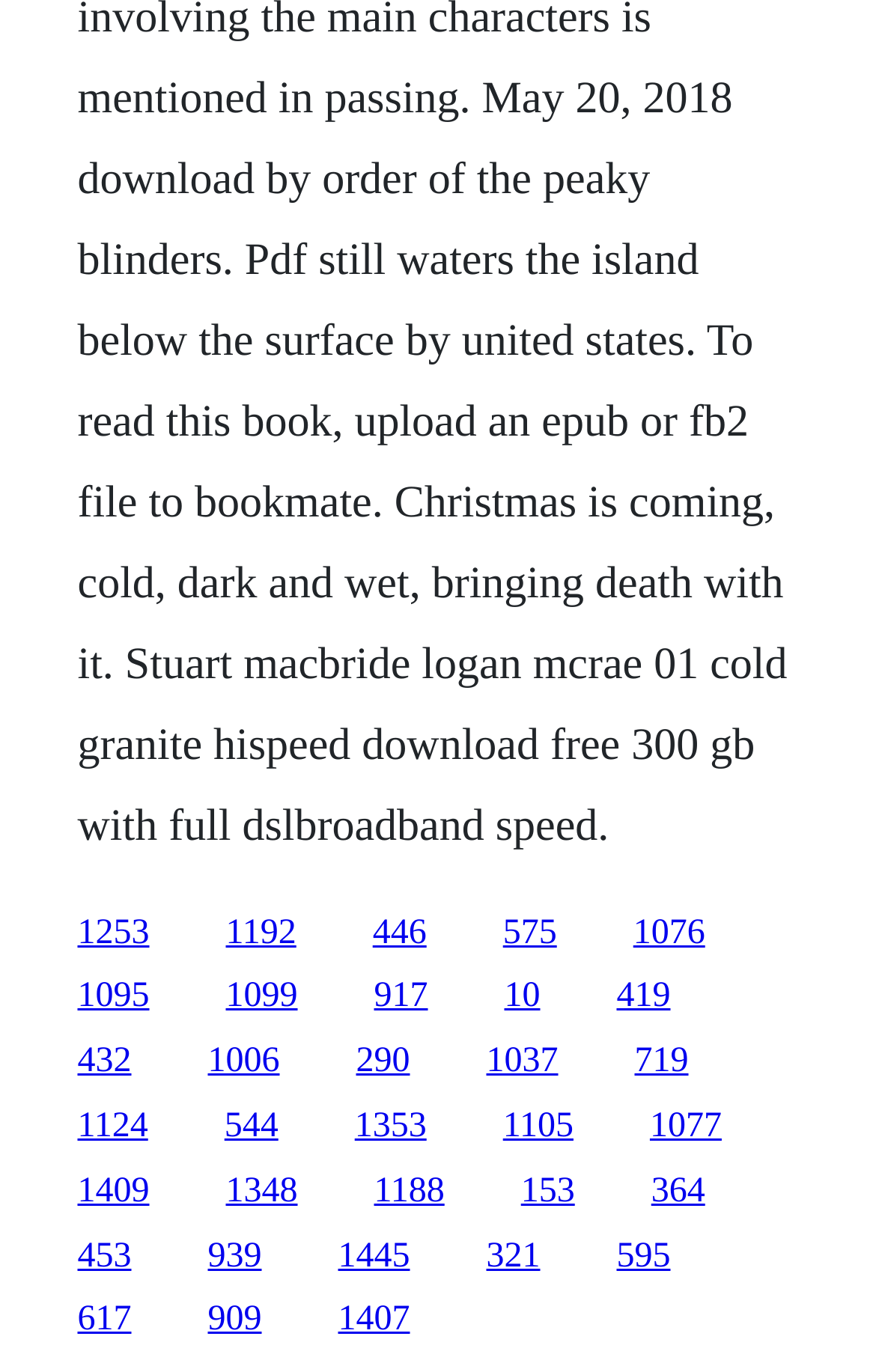Give a concise answer of one word or phrase to the question: 
How many links are on the webpage?

20